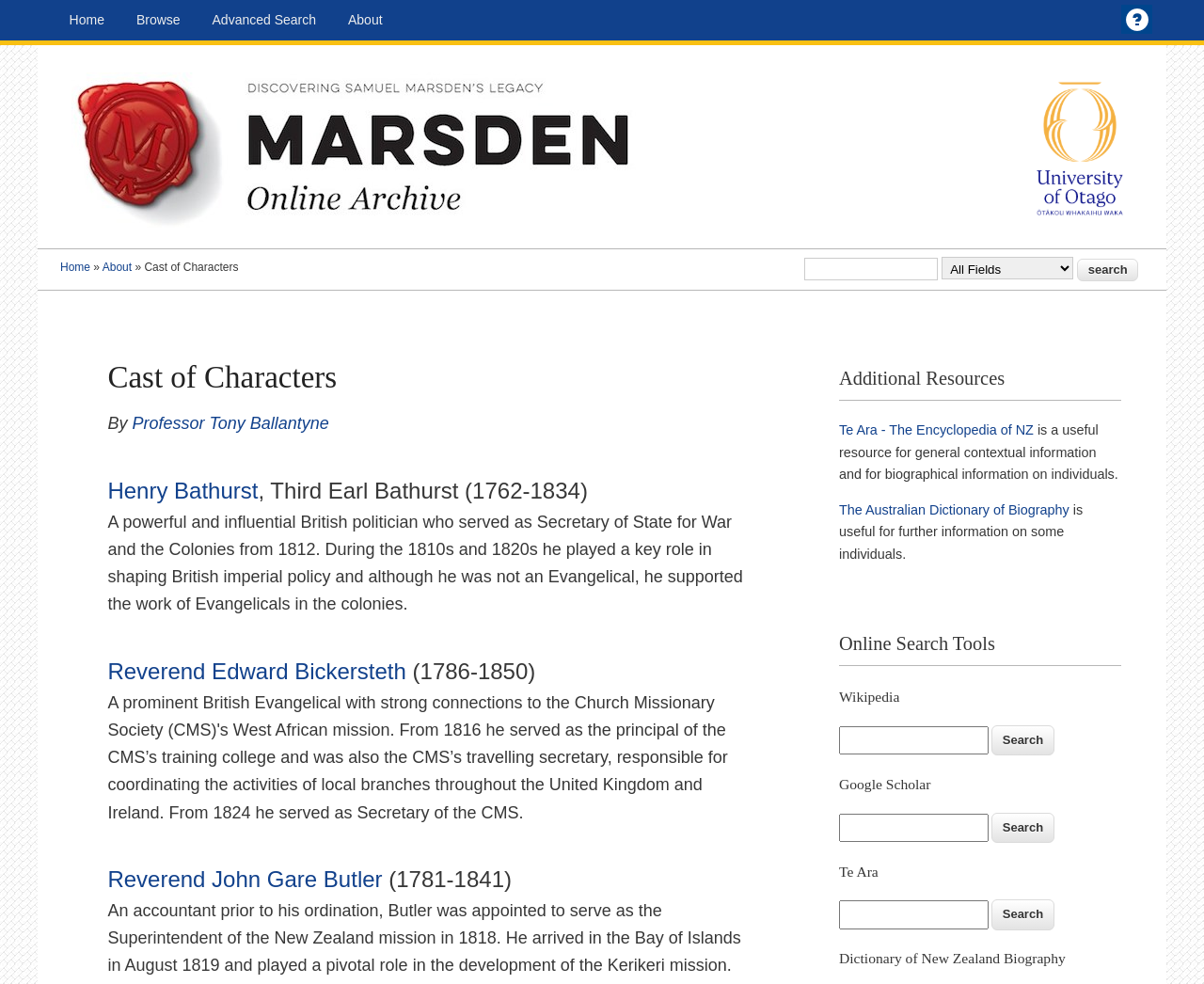What is the name of the encyclopedia mentioned on the webpage?
Refer to the image and provide a one-word or short phrase answer.

Te Ara